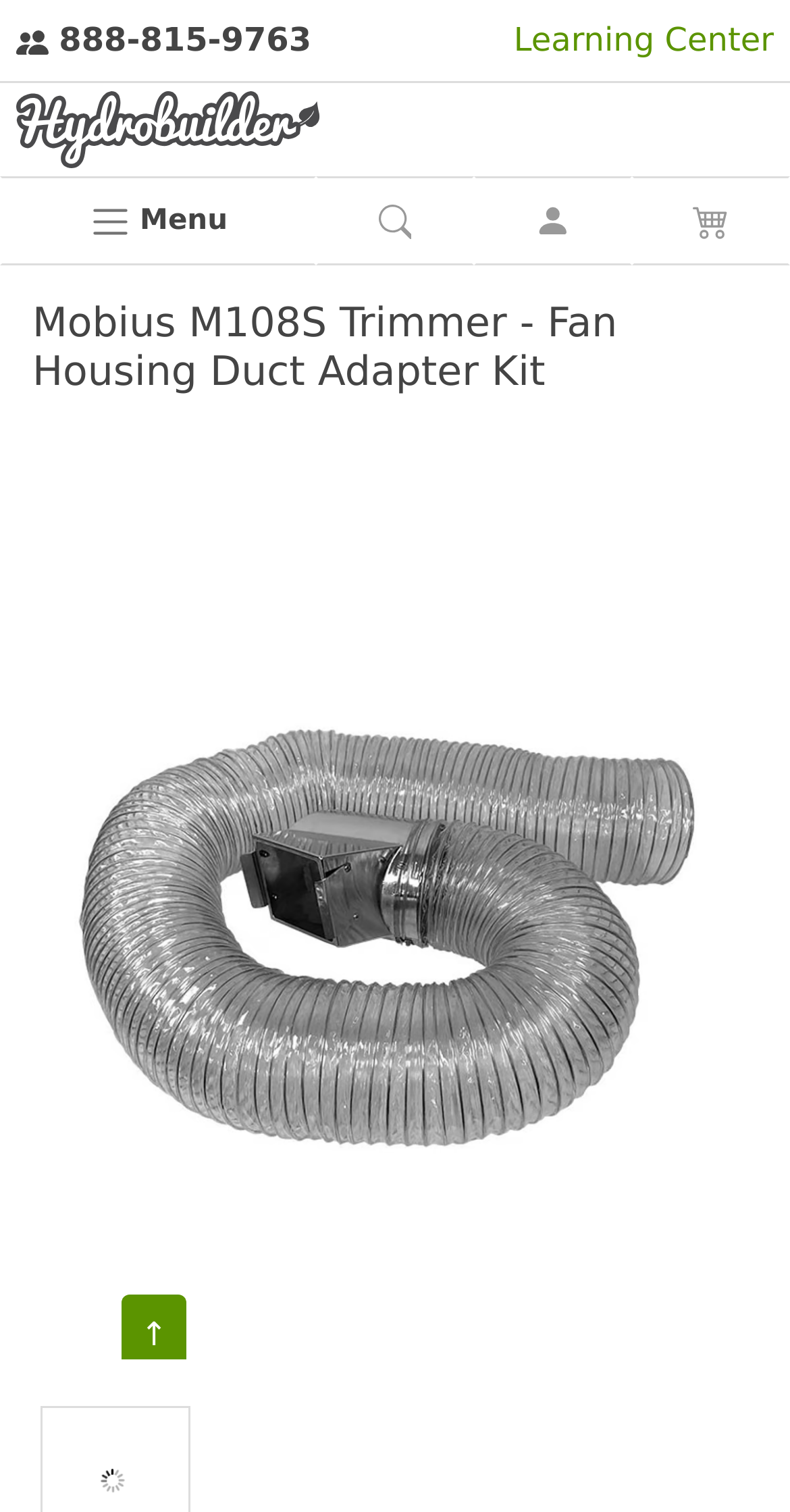What is the name of the product being sold?
From the image, respond using a single word or phrase.

Mobius M108S Trimmer - Fan Housing Duct Adapter Kit